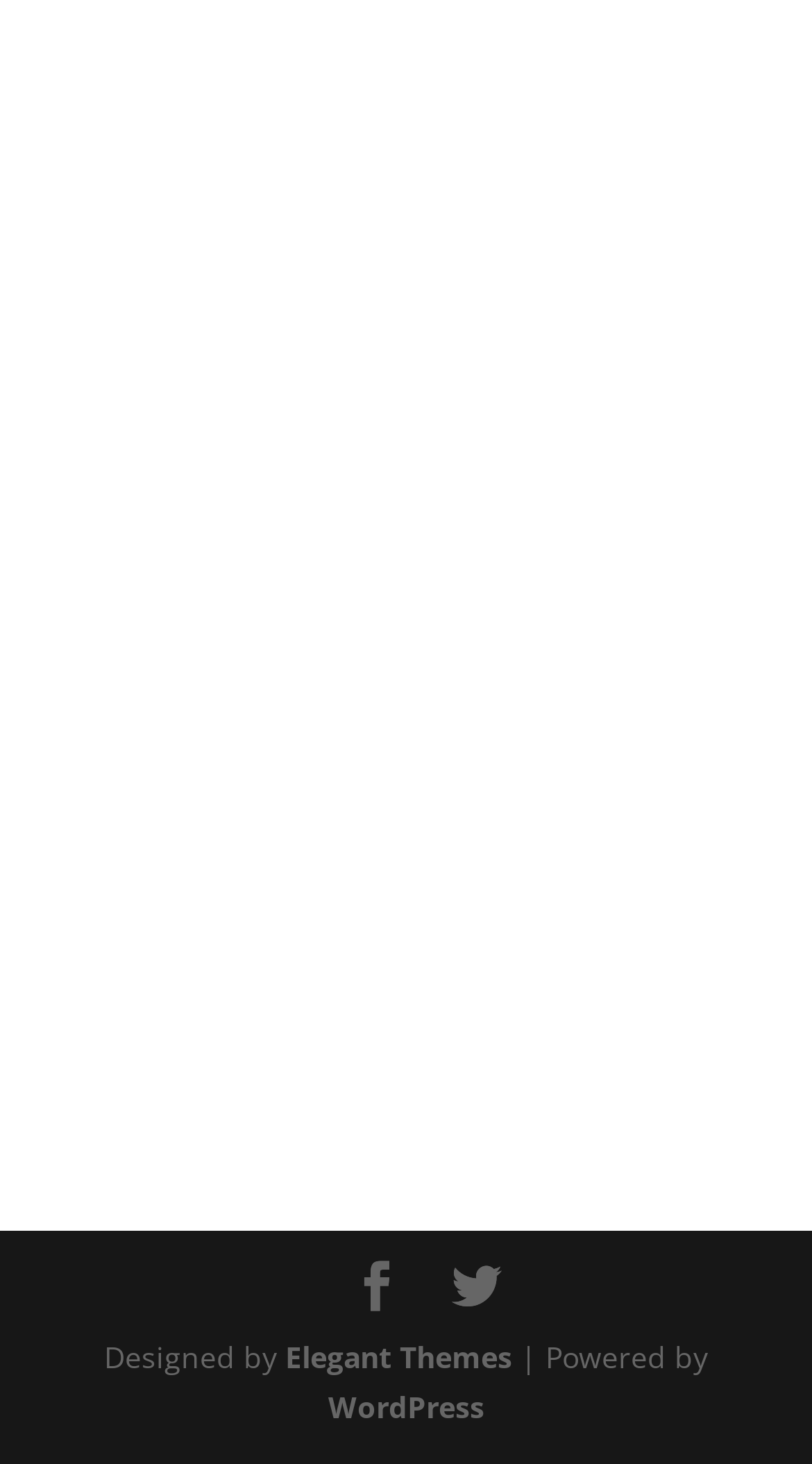Please answer the following question using a single word or phrase: 
What is the name of the theme designer?

Elegant Themes